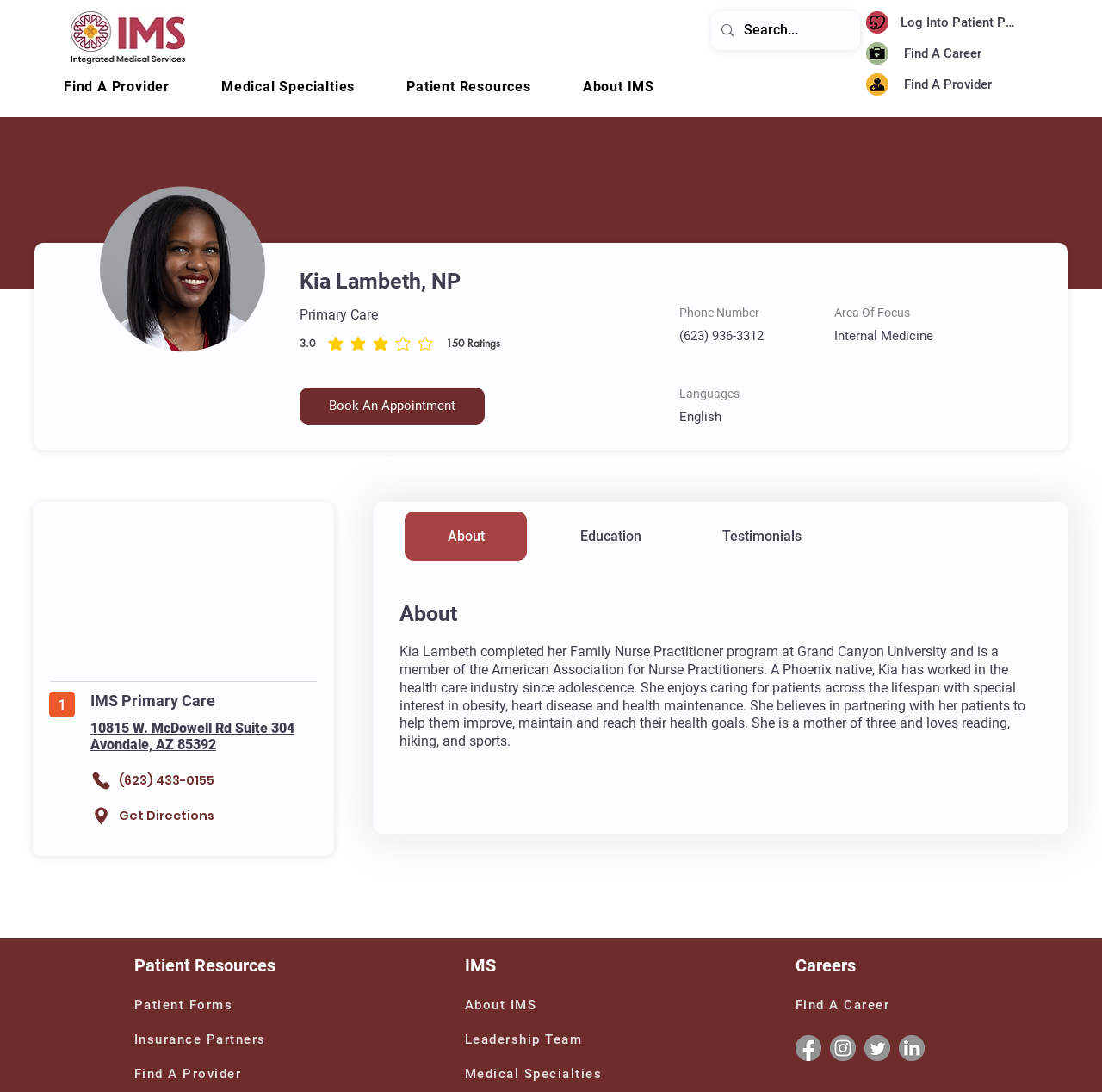Find the bounding box coordinates of the area that needs to be clicked in order to achieve the following instruction: "Book an appointment". The coordinates should be specified as four float numbers between 0 and 1, i.e., [left, top, right, bottom].

[0.272, 0.355, 0.44, 0.389]